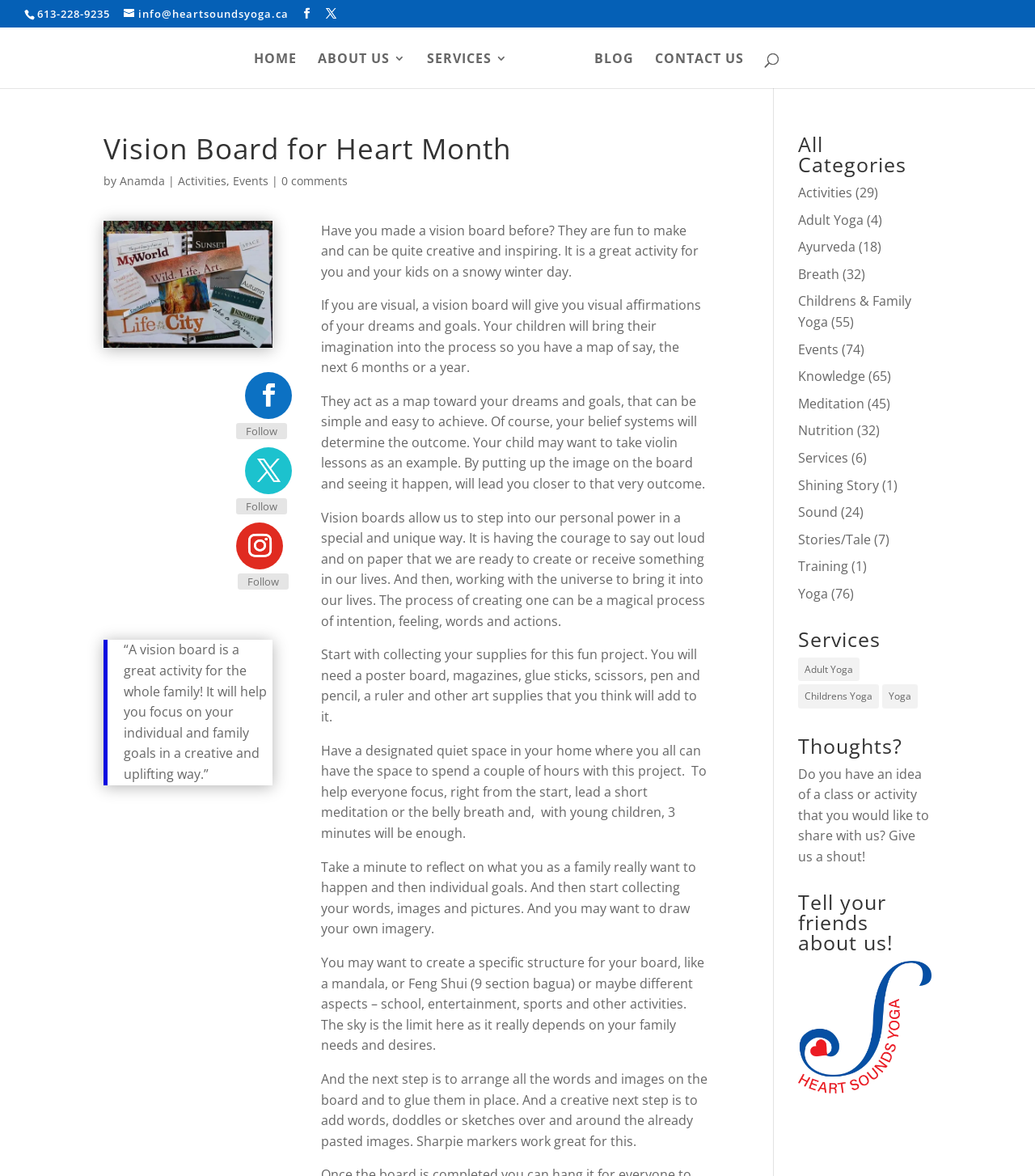Calculate the bounding box coordinates for the UI element based on the following description: "About Us". Ensure the coordinates are four float numbers between 0 and 1, i.e., [left, top, right, bottom].

[0.307, 0.044, 0.392, 0.075]